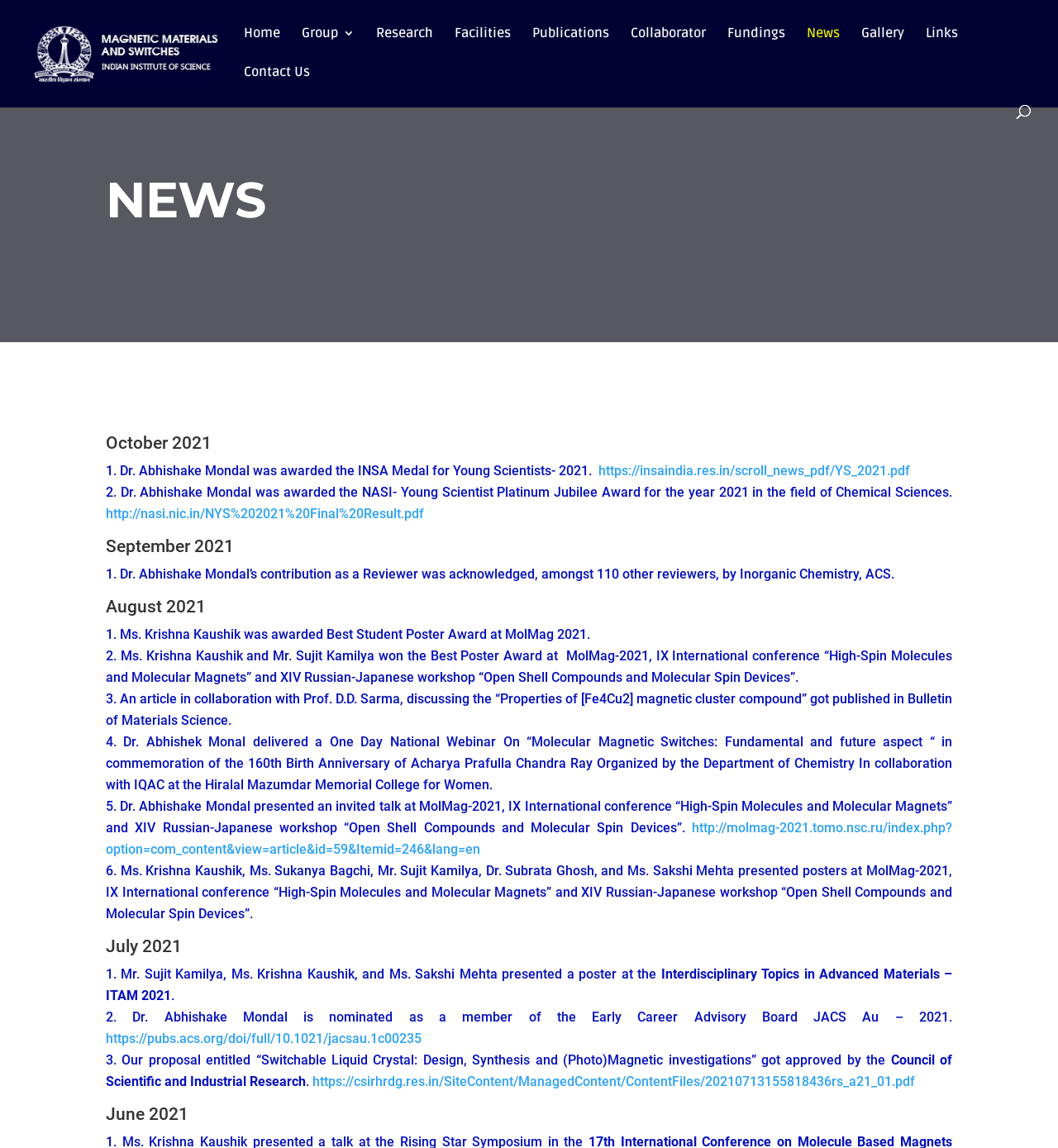Identify the bounding box coordinates of the region that needs to be clicked to carry out this instruction: "Check the publication about 'Properties of [Fe4Cu2] magnetic cluster compound'". Provide these coordinates as four float numbers ranging from 0 to 1, i.e., [left, top, right, bottom].

[0.1, 0.602, 0.9, 0.634]